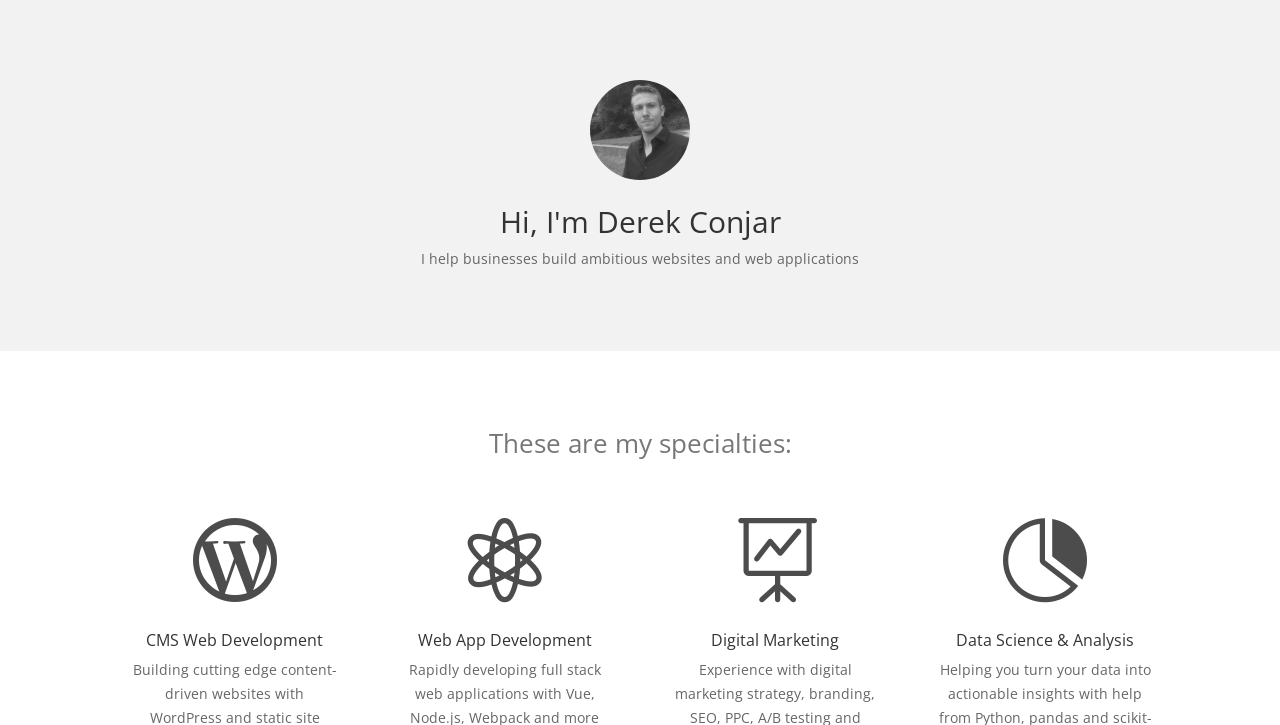Respond with a single word or phrase for the following question: 
What is the icon above 'CMS Web Development'?

ue099